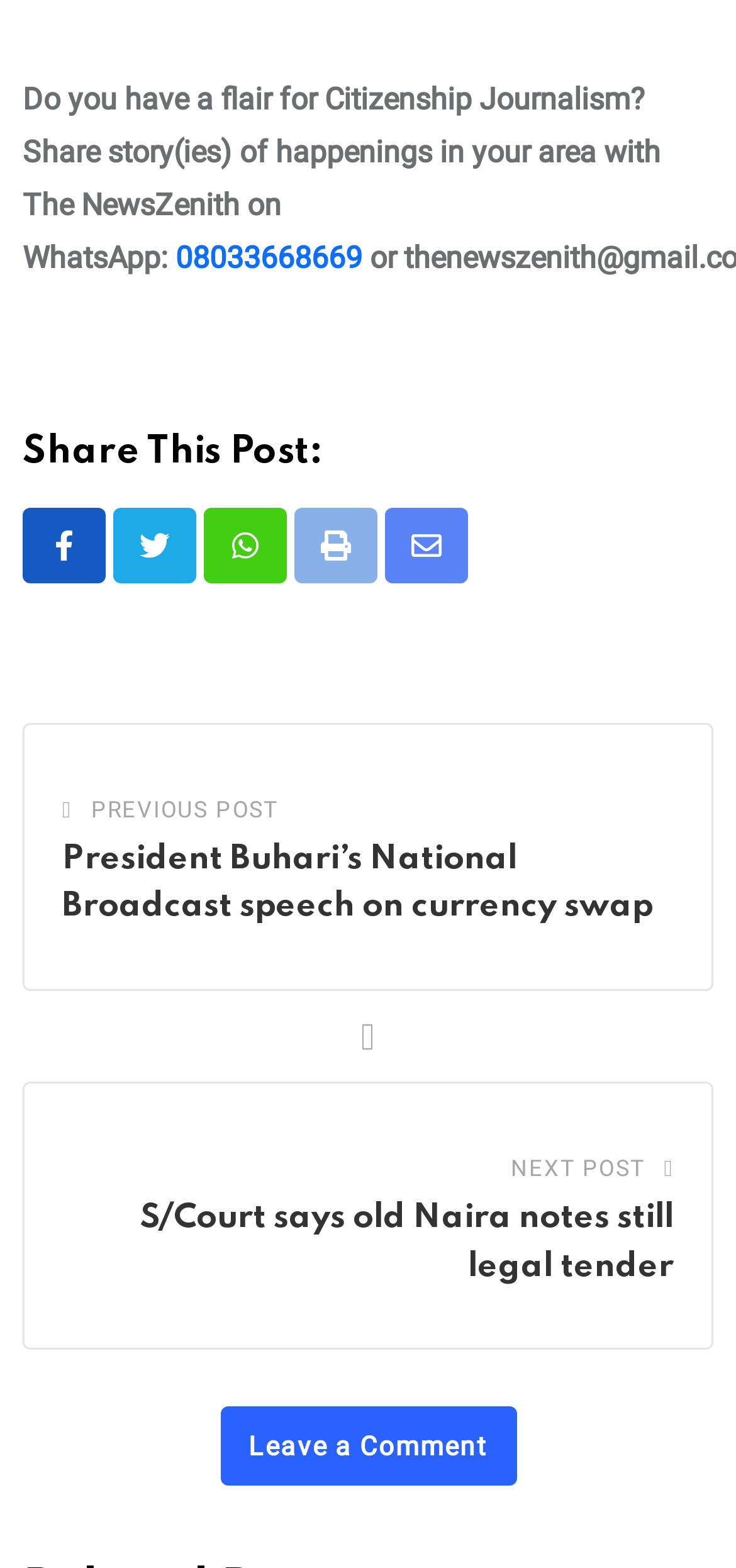Kindly determine the bounding box coordinates of the area that needs to be clicked to fulfill this instruction: "Share this post on WhatsApp".

[0.277, 0.323, 0.39, 0.372]